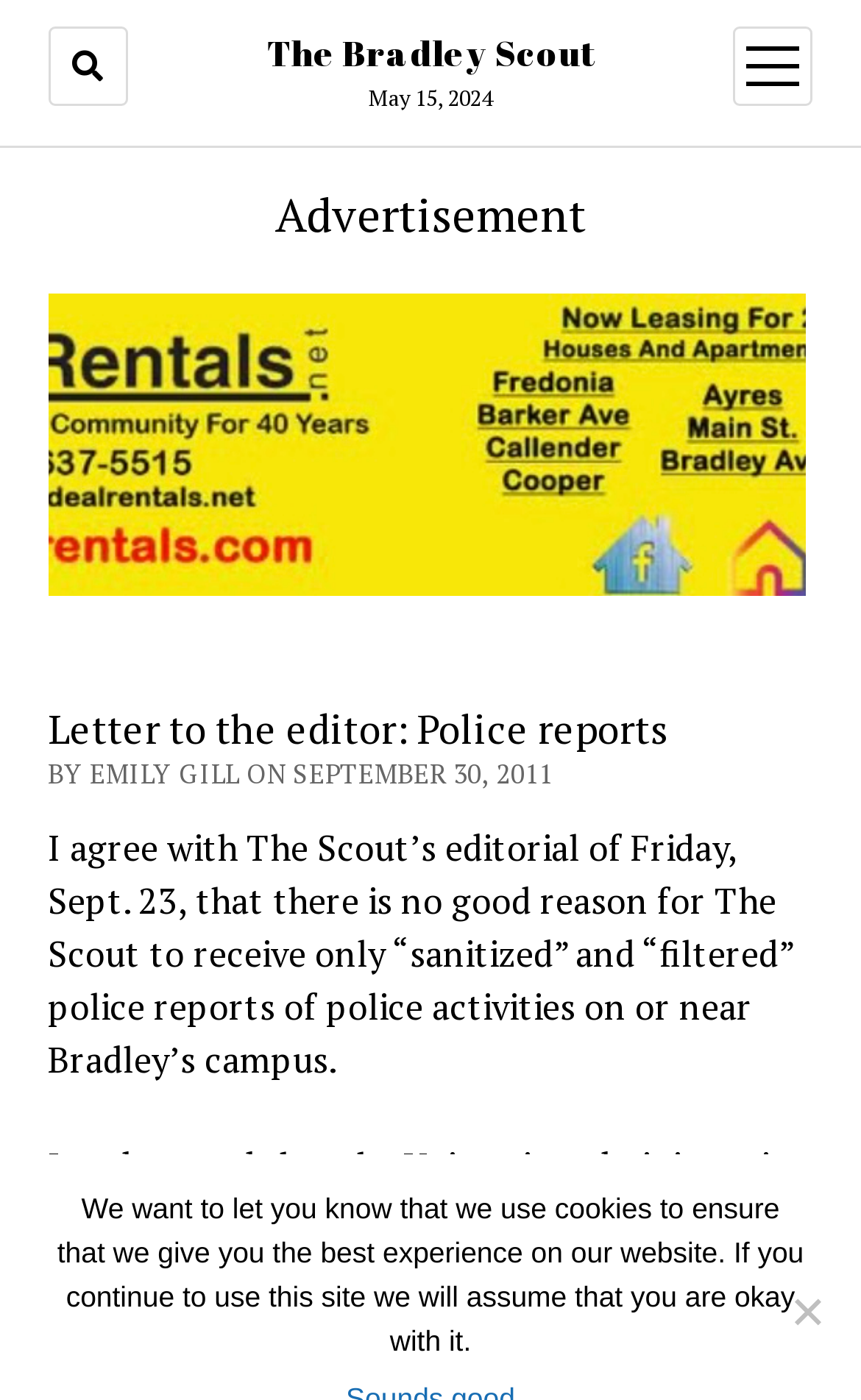Determine the bounding box coordinates for the UI element with the following description: "open menu". The coordinates should be four float numbers between 0 and 1, represented as [left, top, right, bottom].

[0.852, 0.019, 0.944, 0.076]